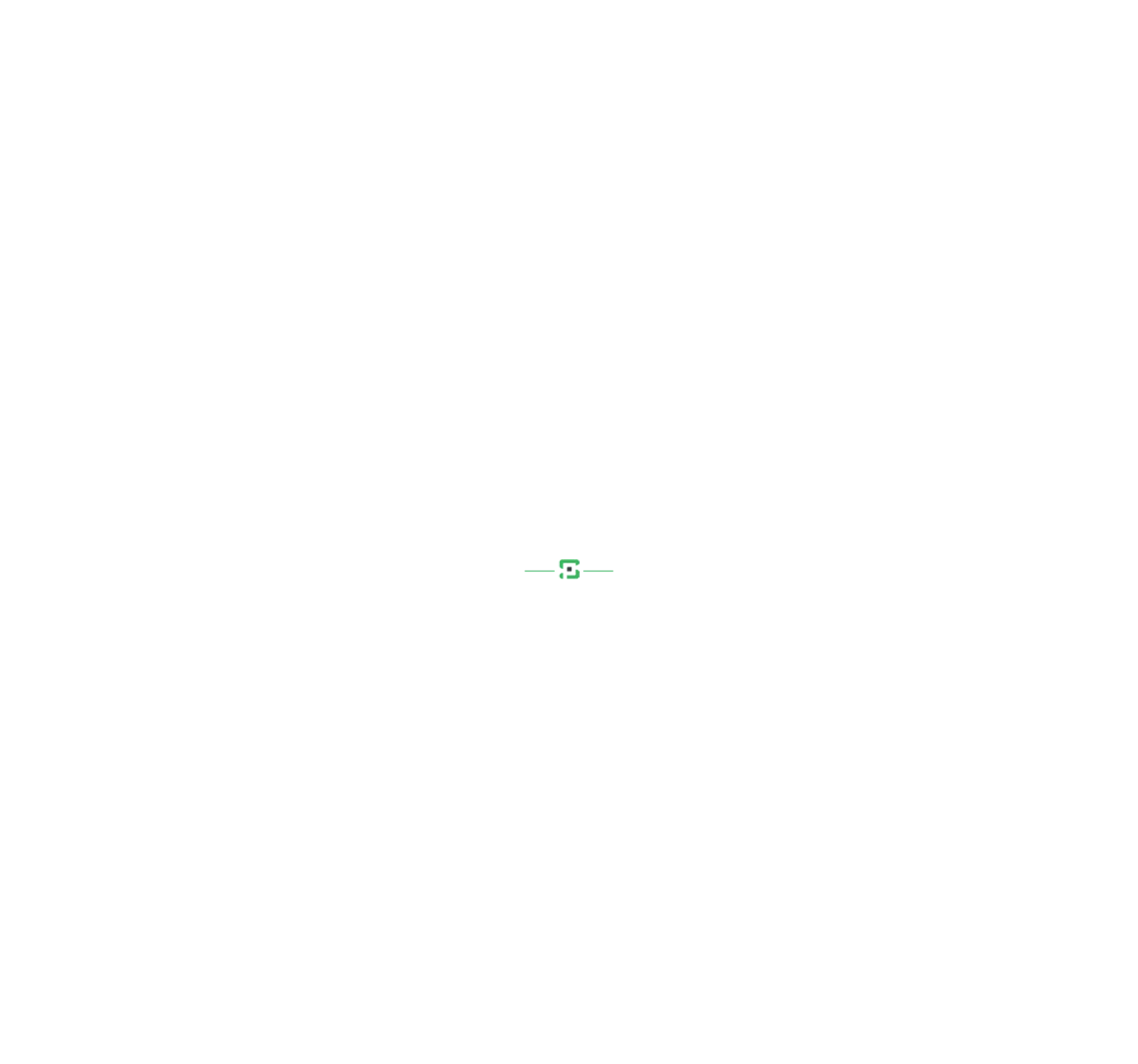Find the bounding box coordinates of the clickable area that will achieve the following instruction: "Explore industries served by Polymershapes".

[0.568, 0.063, 0.633, 0.082]